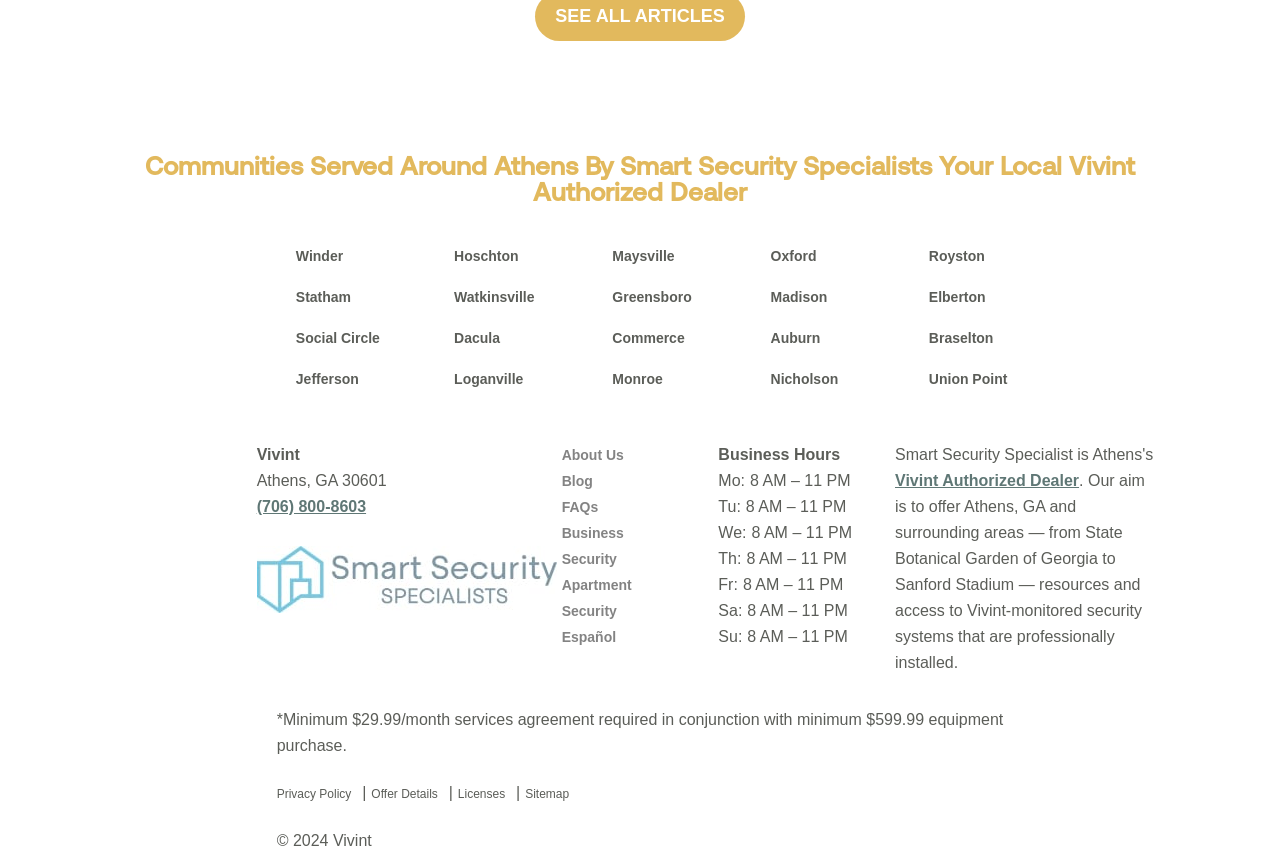Examine the screenshot and answer the question in as much detail as possible: What is the business hours on Monday?

I looked for the 'Business Hours' section on the webpage and found the hours for Monday, which is '8 AM – 11 PM'.